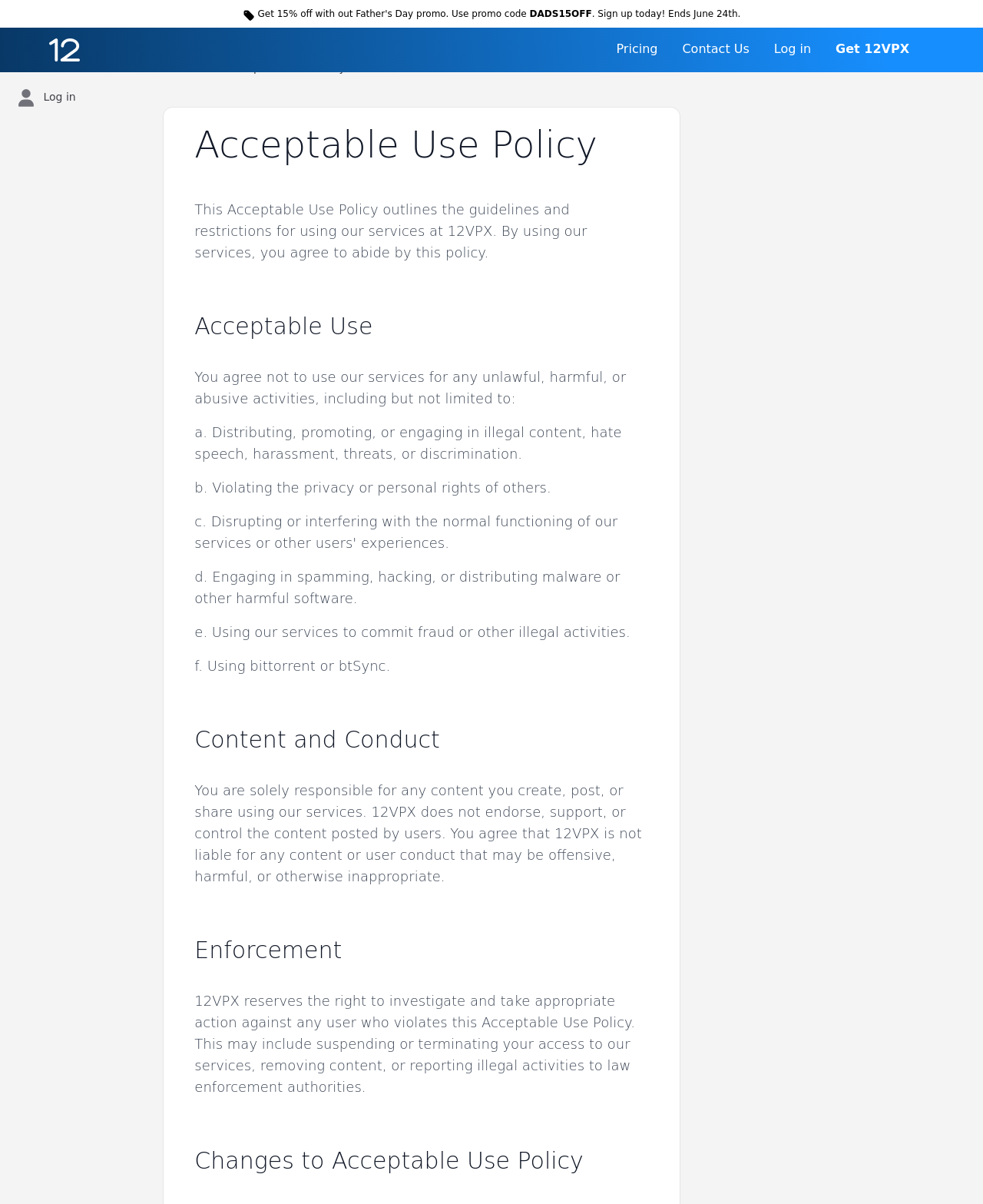What is the purpose of the Acceptable Use Policy?
Please provide a single word or phrase as your answer based on the image.

To outline guidelines and restrictions for using 12VPX services